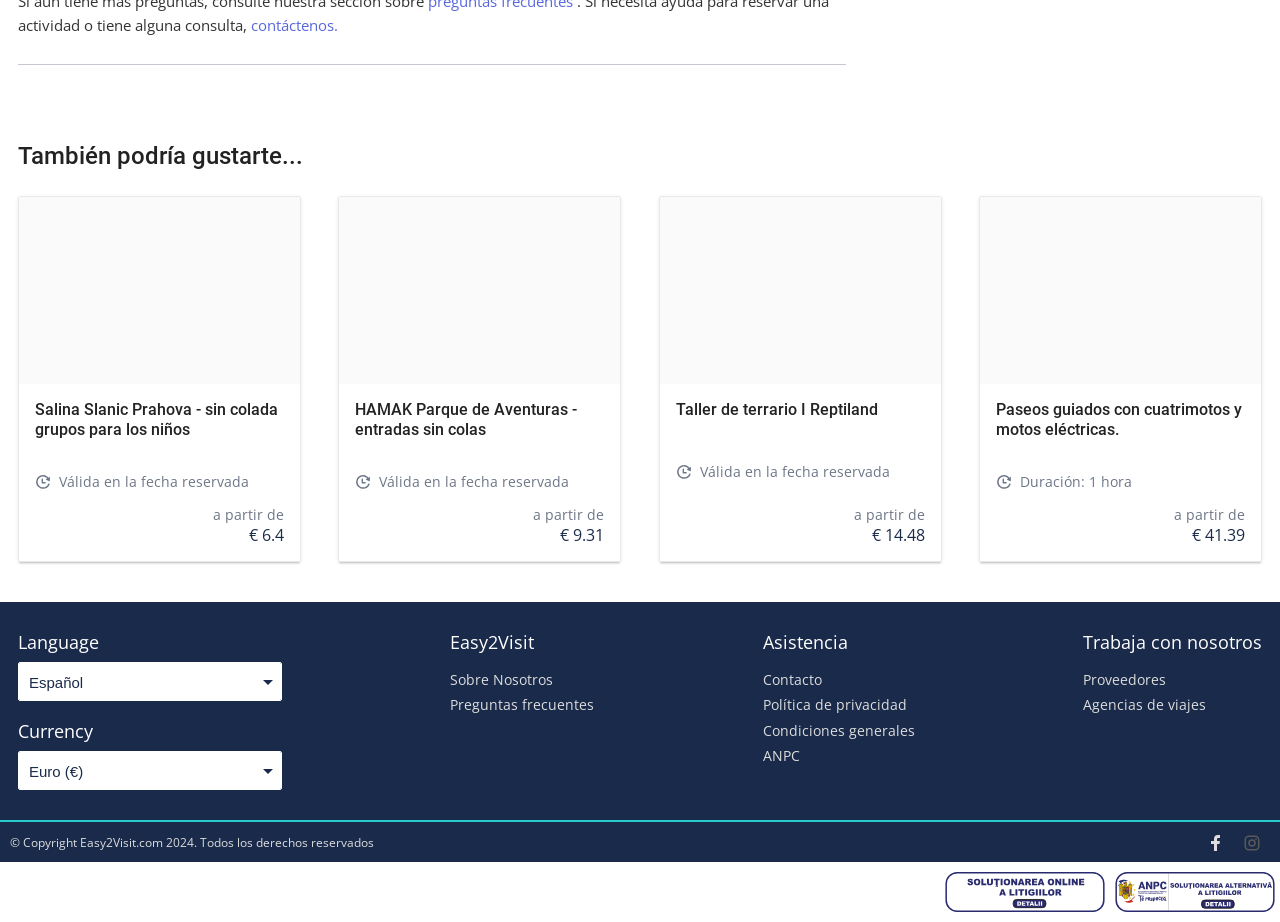Identify the bounding box coordinates of the element that should be clicked to fulfill this task: "select a language". The coordinates should be provided as four float numbers between 0 and 1, i.e., [left, top, right, bottom].

[0.015, 0.719, 0.26, 0.762]